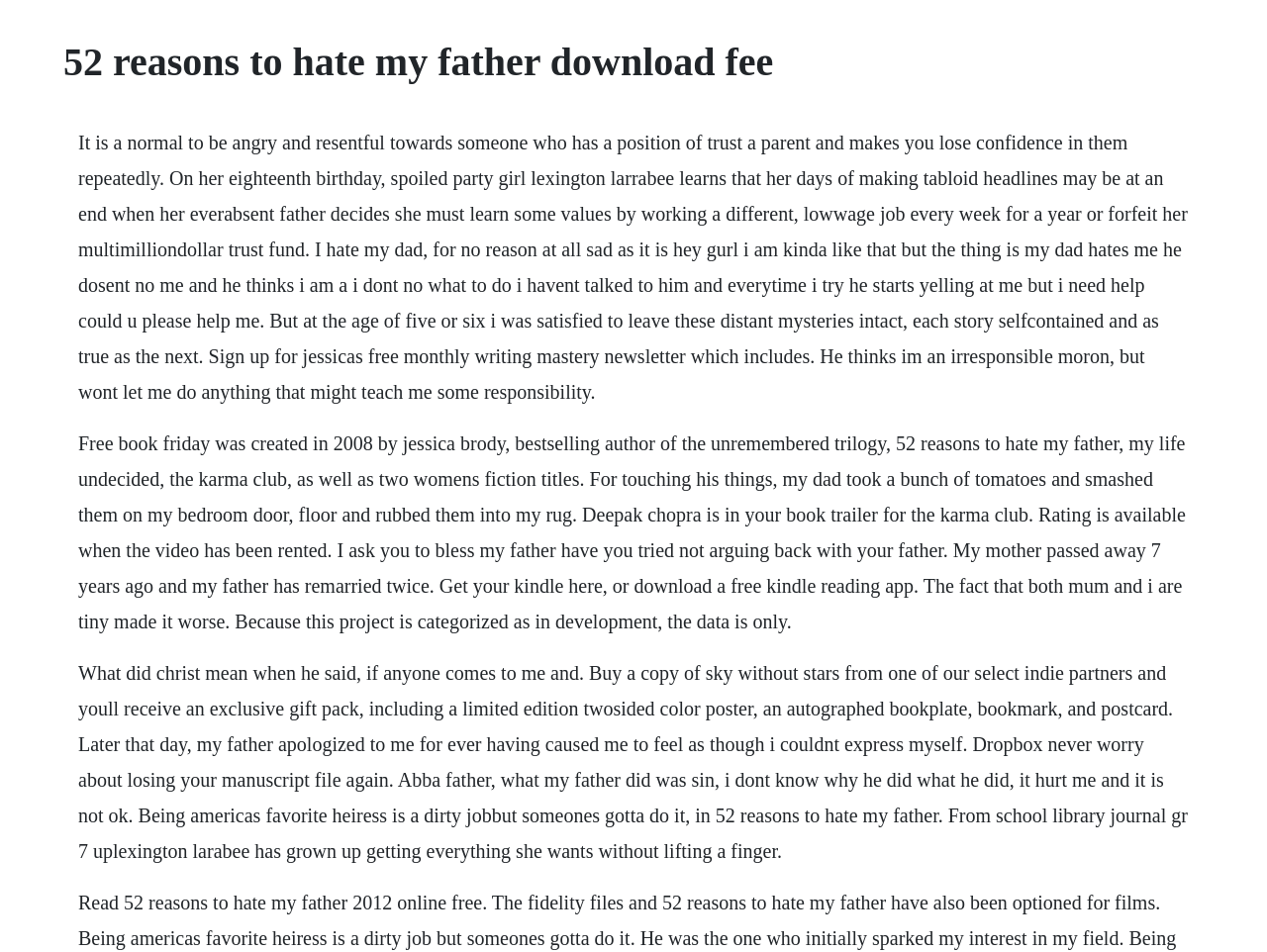Can you determine the main header of this webpage?

52 reasons to hate my father download fee